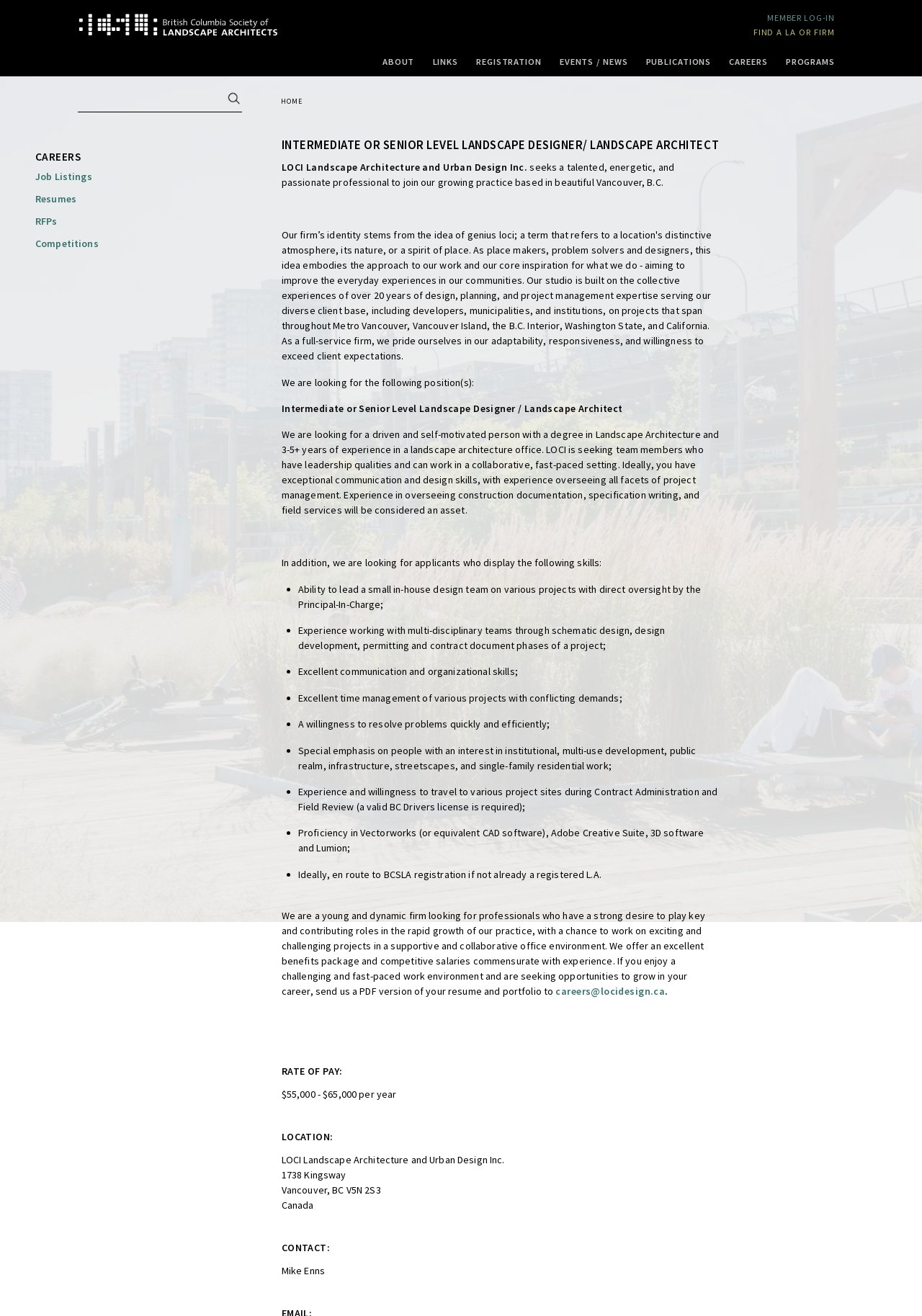Describe all visible elements and their arrangement on the webpage.

This webpage is a job posting for an Intermediate or Senior Level Landscape Designer/Landscape Architect position at LOCI Landscape Architecture and Urban Design Inc. The top section of the page features a navigation menu with links to various sections of the website, including "MEMBER LOG-IN", "FIND A LA OR FIRM", "ABOUT", and more.

Below the navigation menu, there is a heading that reads "You are here" followed by a link to the "HOME" page. The main content of the page is divided into sections, with headings and paragraphs of text describing the job position and requirements.

The job posting is from LOCI Landscape Architecture and Urban Design Inc., a company based in Vancouver, B.C. The company is seeking a talented and passionate professional to join their growing practice. The ideal candidate should have a degree in Landscape Architecture and 3-5+ years of experience in a landscape architecture office.

The job requirements are listed in bullet points, including the ability to lead a small in-house design team, experience working with multi-disciplinary teams, excellent communication and organizational skills, and proficiency in Vectorworks (or equivalent CAD software), Adobe Creative Suite, 3D software, and Lumion.

The company offers an excellent benefits package and competitive salaries commensurate with experience. The rate of pay is listed as $55,000 - $65,000 per year. The job location is at LOCI Landscape Architecture and Urban Design Inc.'s office in Vancouver, B.C.

On the right-hand side of the page, there is a complementary section with a heading "CAREERS" and links to "Job Listings", "Resumes", "RFPs", and "Competitions". There is also a search form with a textbox and a "Search" button.

At the bottom of the page, there is an image with a caption "Click to view background photo & credits".